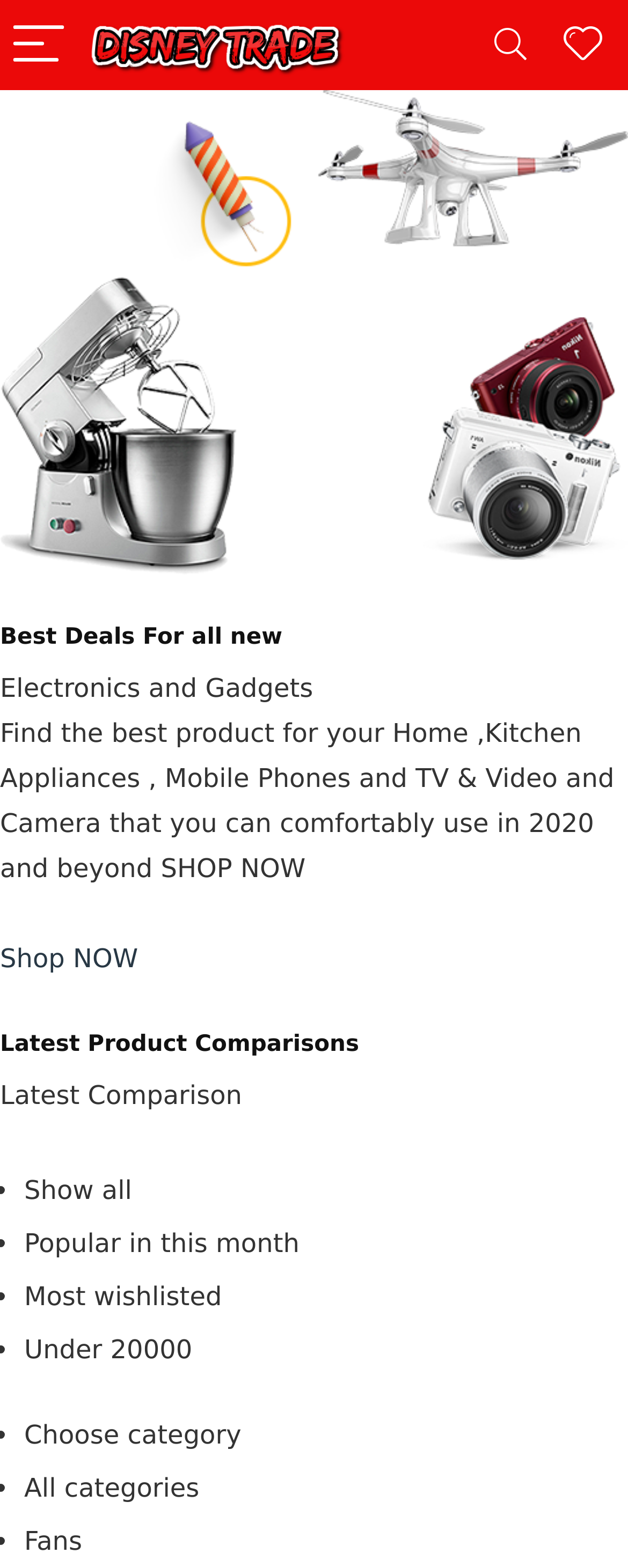How many options are there for product filtering?
Using the visual information, answer the question in a single word or phrase.

6